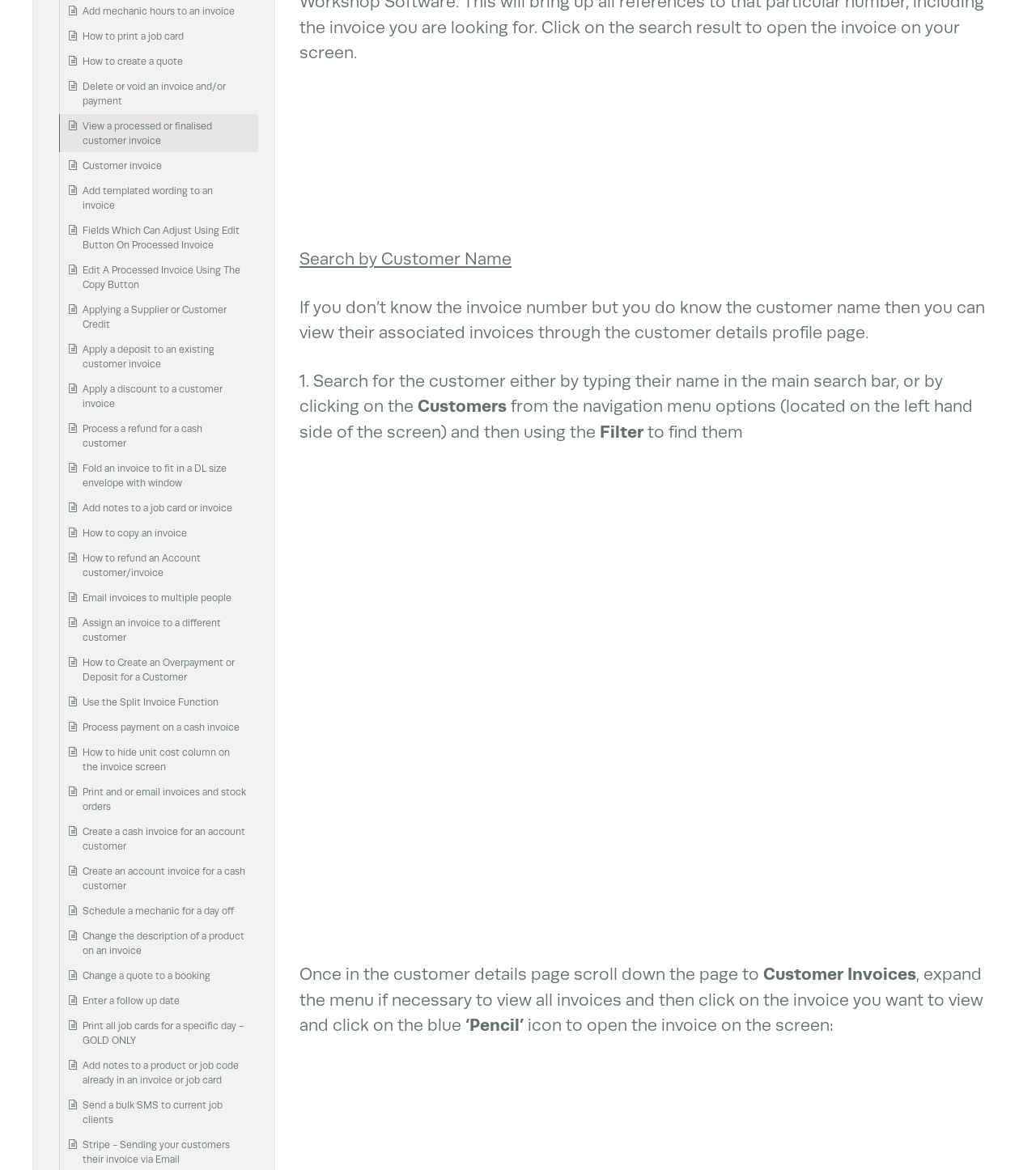Show the bounding box coordinates for the HTML element as described: "Email invoices to multiple people".

[0.08, 0.504, 0.223, 0.517]